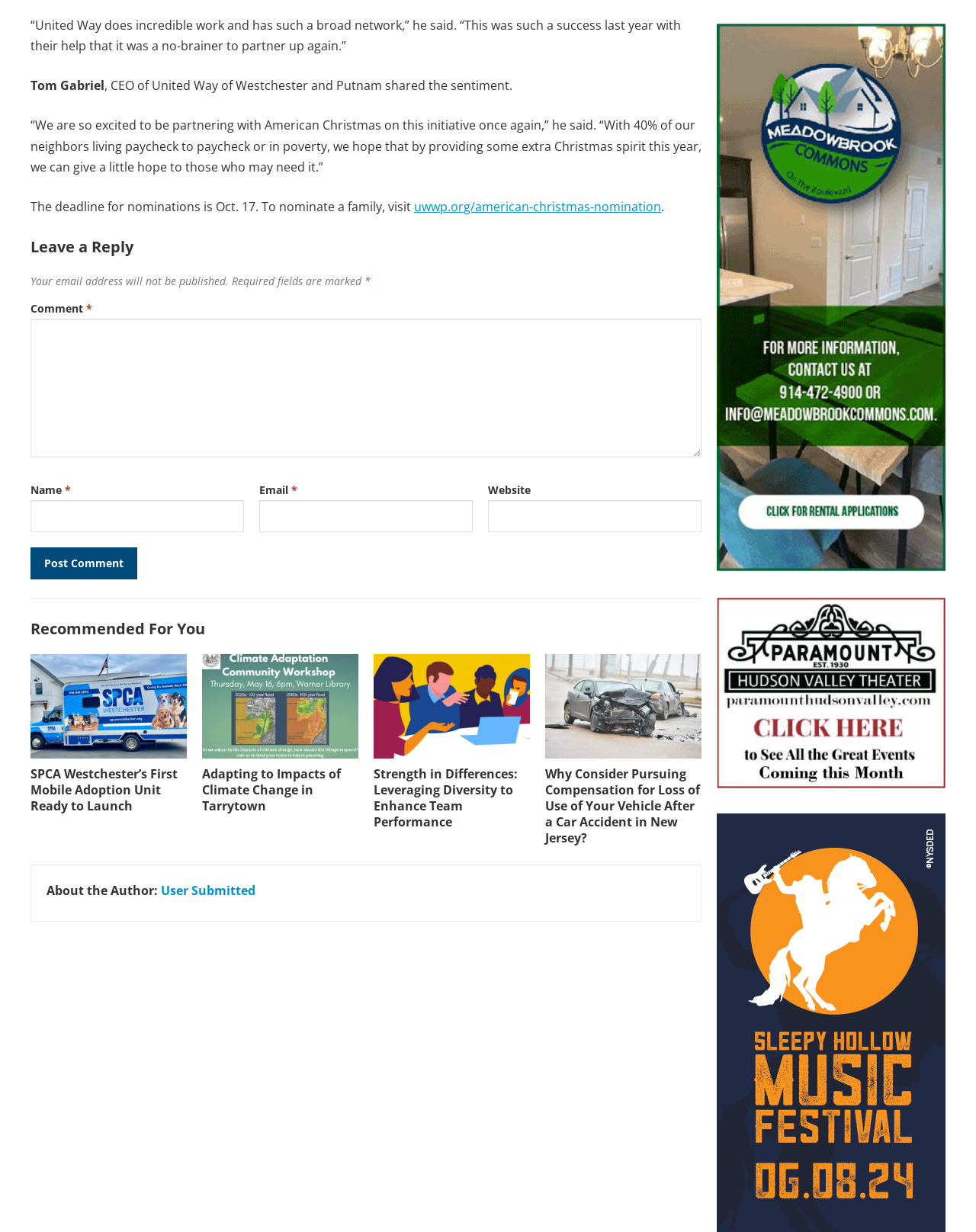Bounding box coordinates must be specified in the format (top-left x, top-left y, bottom-right x, bottom-right y). All values should be floating point numbers between 0 and 1. What are the bounding box coordinates of the UI element described as: uwwp.org/american-christmas-nomination

[0.424, 0.161, 0.677, 0.175]